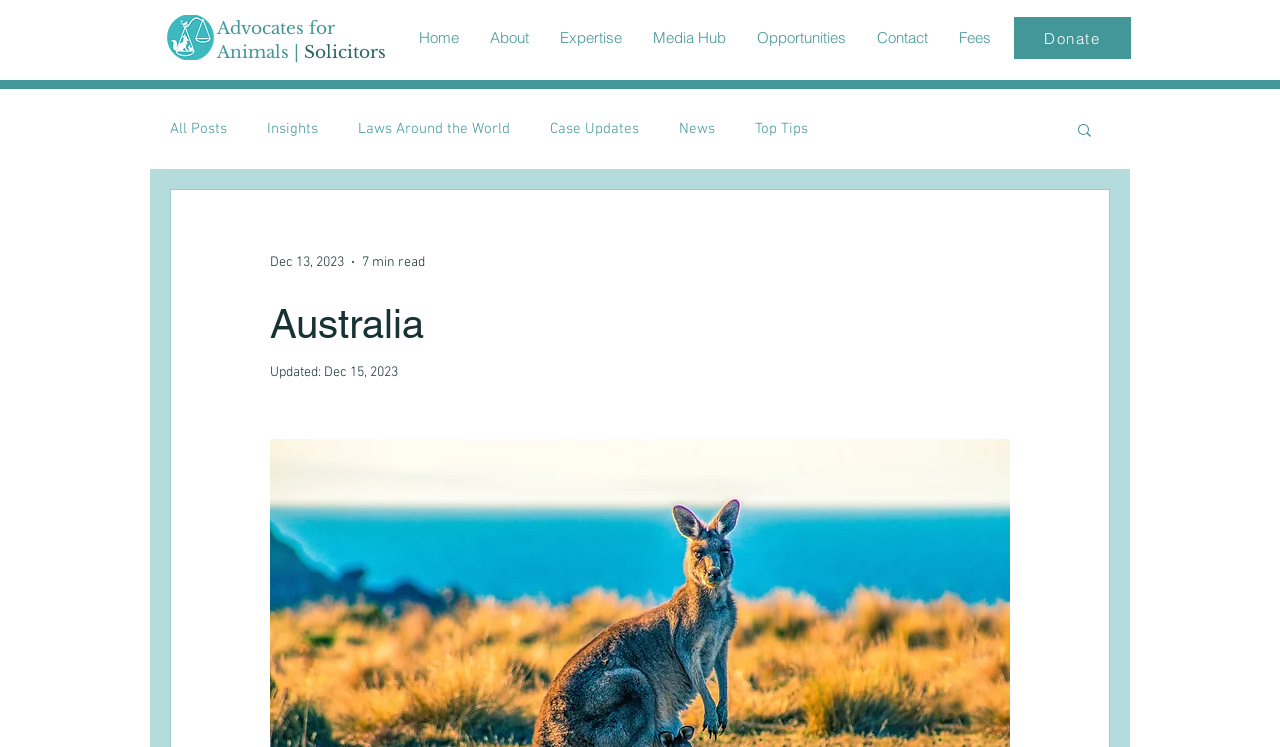Please determine the bounding box coordinates of the element's region to click for the following instruction: "Read the latest news".

[0.53, 0.161, 0.559, 0.185]